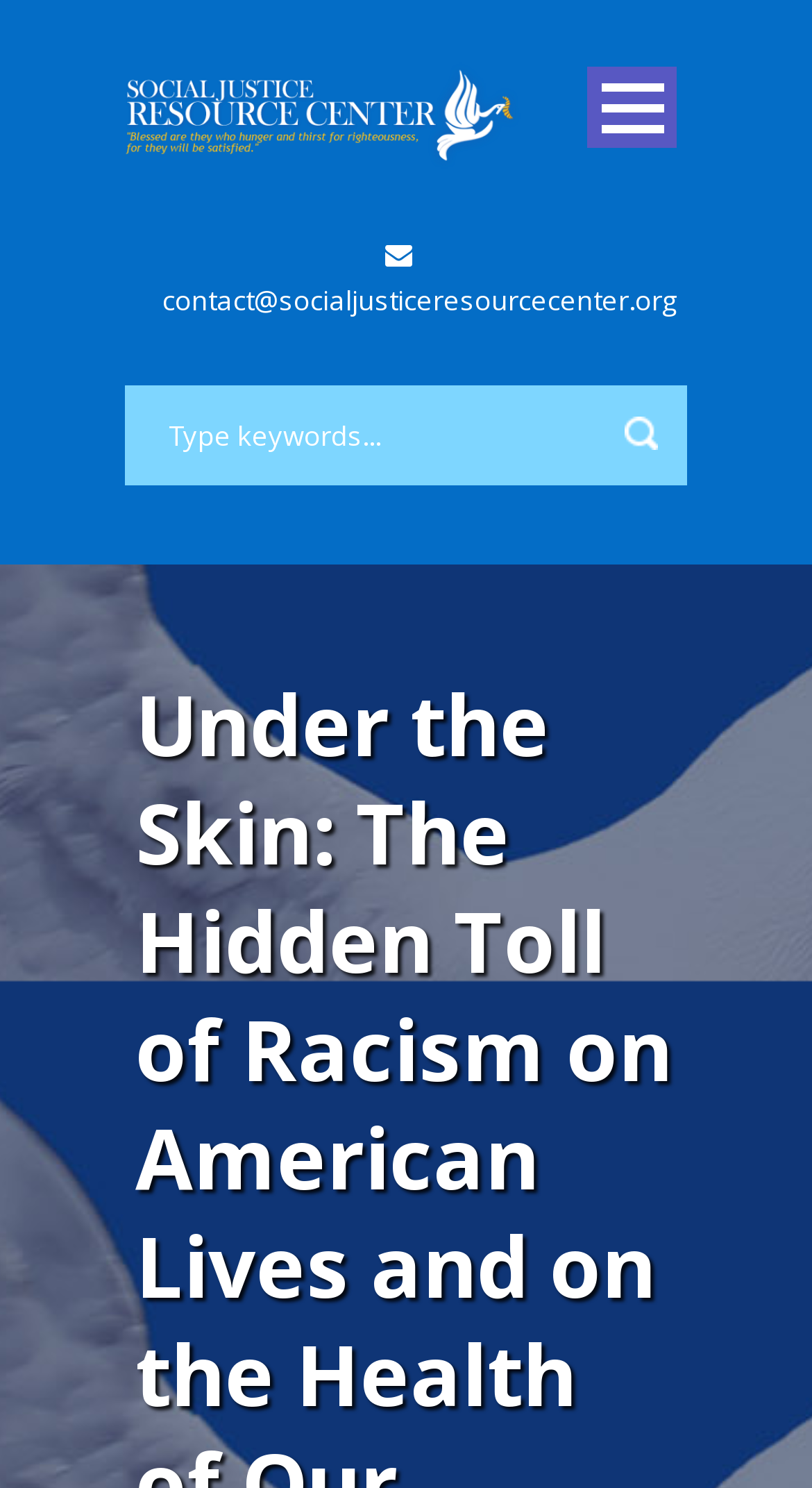Determine the webpage's heading and output its text content.

Under the Skin: The Hidden Toll of Racism on American Lives and on the Health of Our Nation